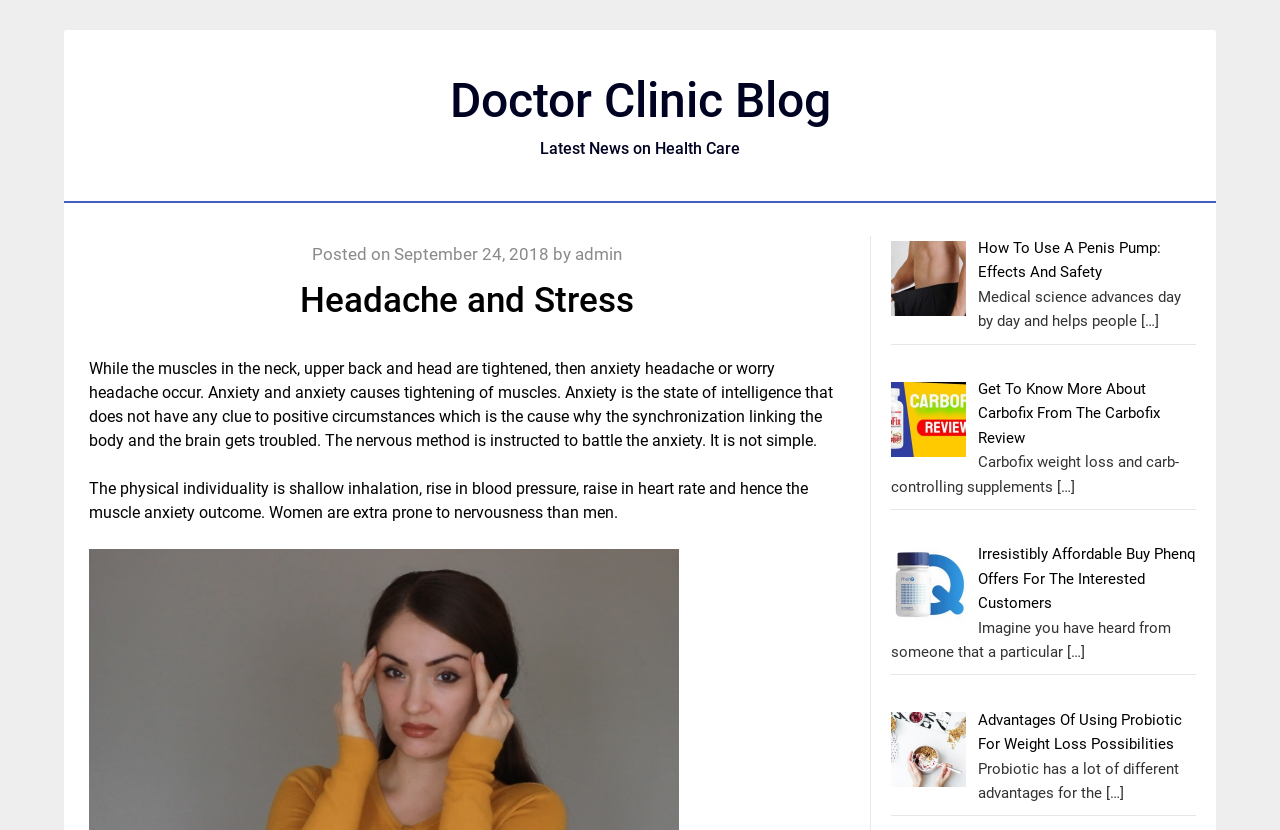Respond to the question below with a concise word or phrase:
What other health topics are mentioned on the page?

Weight loss, probiotic